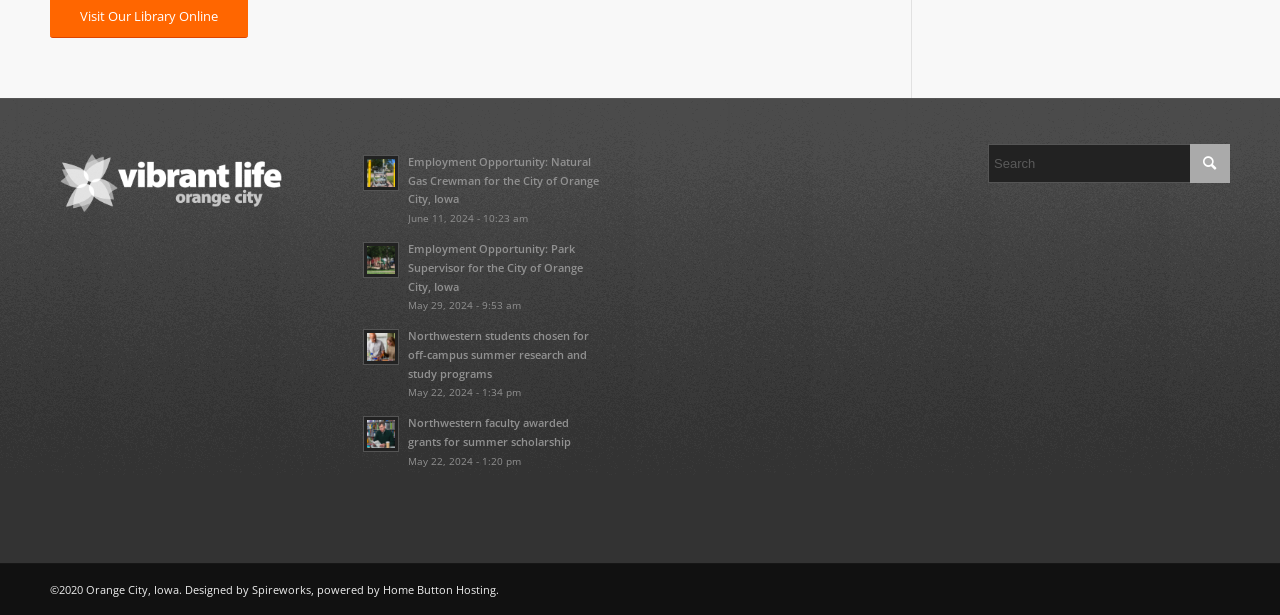Based on the element description title="Click to start search" value="", identify the bounding box coordinates for the UI element. The coordinates should be in the format (top-left x, top-left y, bottom-right x, bottom-right y) and within the 0 to 1 range.

[0.93, 0.234, 0.961, 0.297]